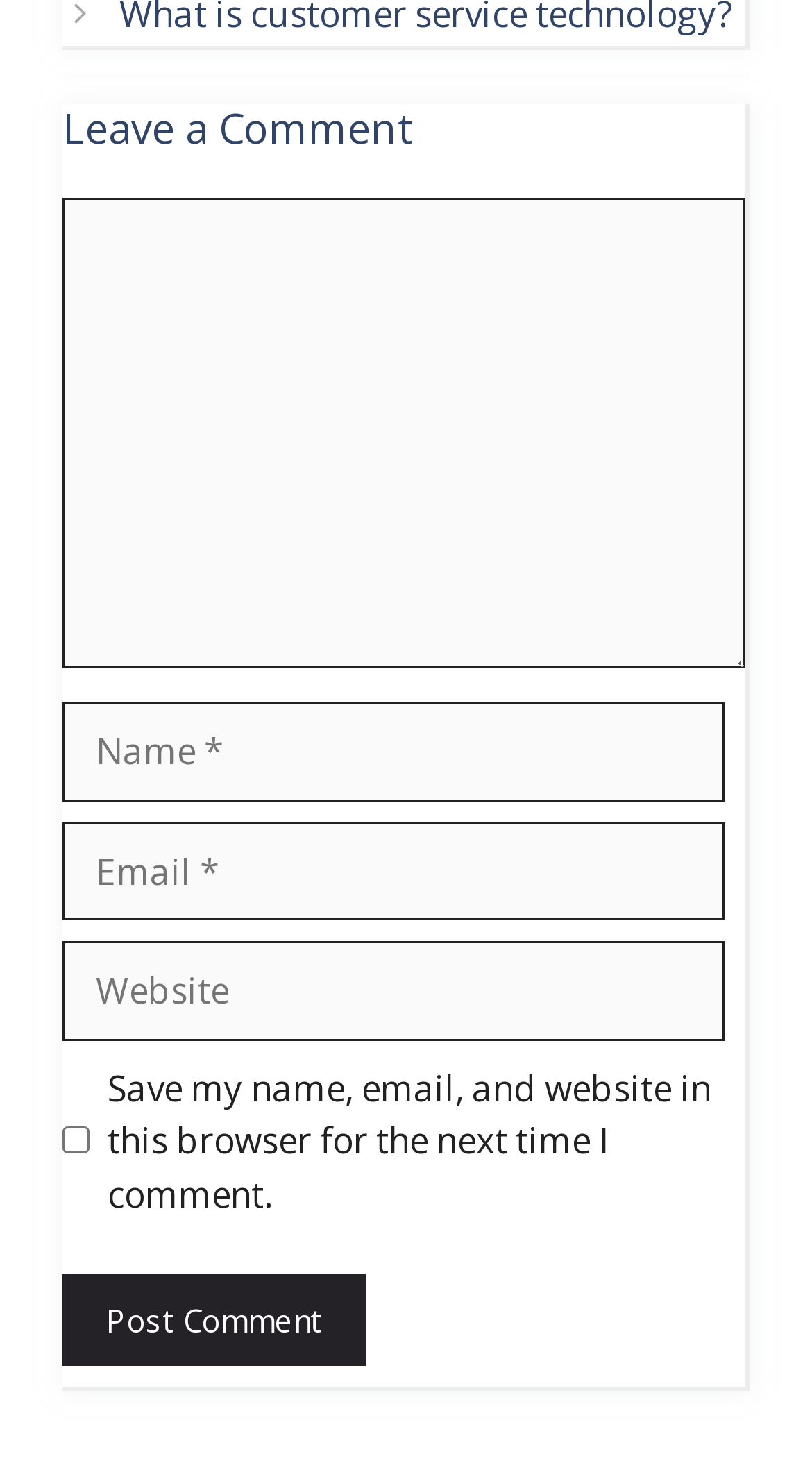Use a single word or phrase to answer the question: 
What is the purpose of the text box labeled 'Comment'?

Leave a comment